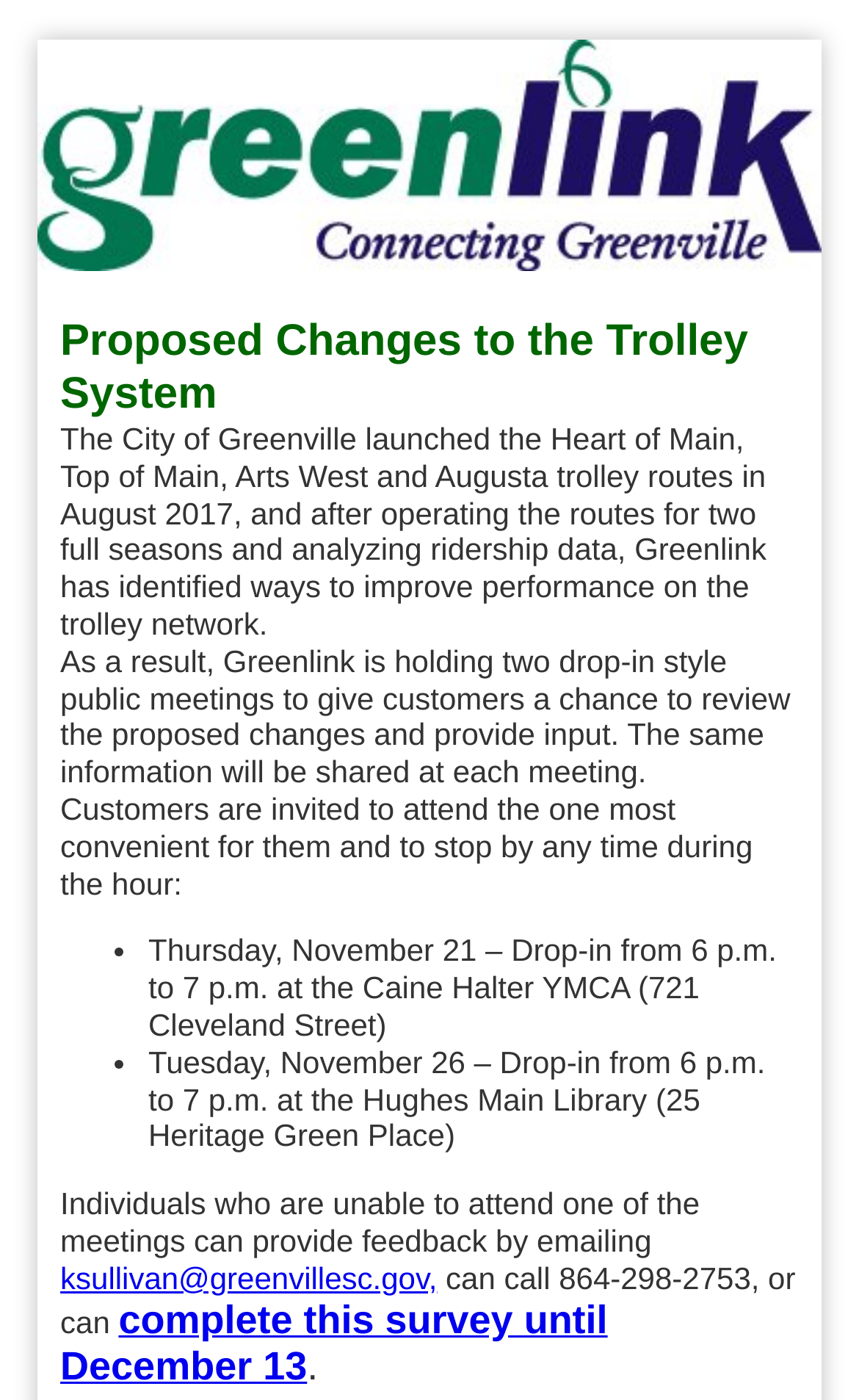Find the bounding box of the web element that fits this description: "ksullivan@greenvillesc.gov,".

[0.07, 0.9, 0.509, 0.925]